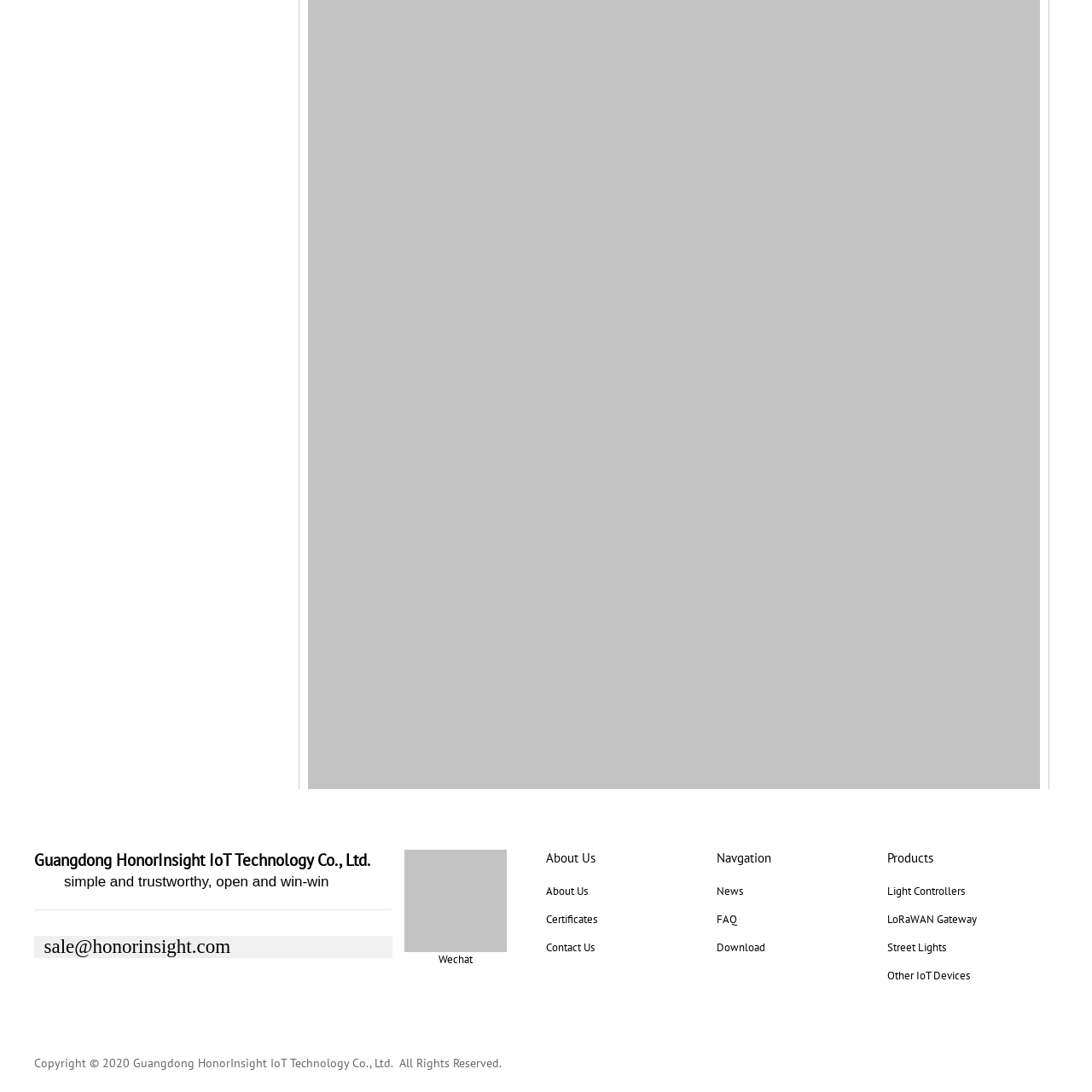Look at the area within the red bounding box, provide a one-word or phrase response to the following question: What is the company's emphasis?

Simplicity and trustworthiness